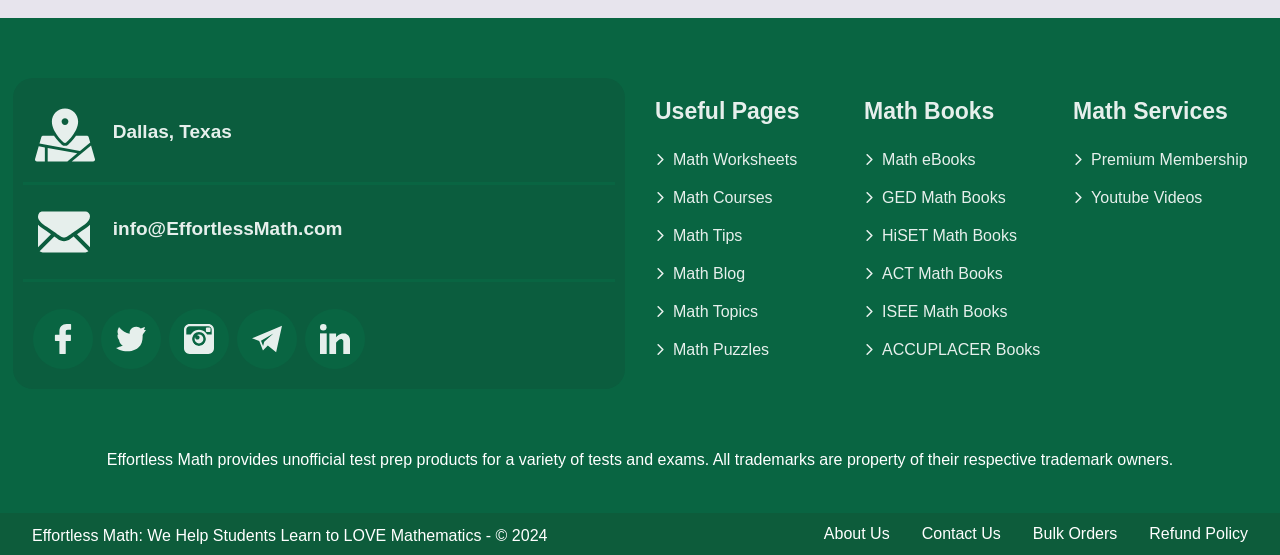Please specify the bounding box coordinates of the region to click in order to perform the following instruction: "check About Us page".

[0.644, 0.946, 0.695, 0.977]